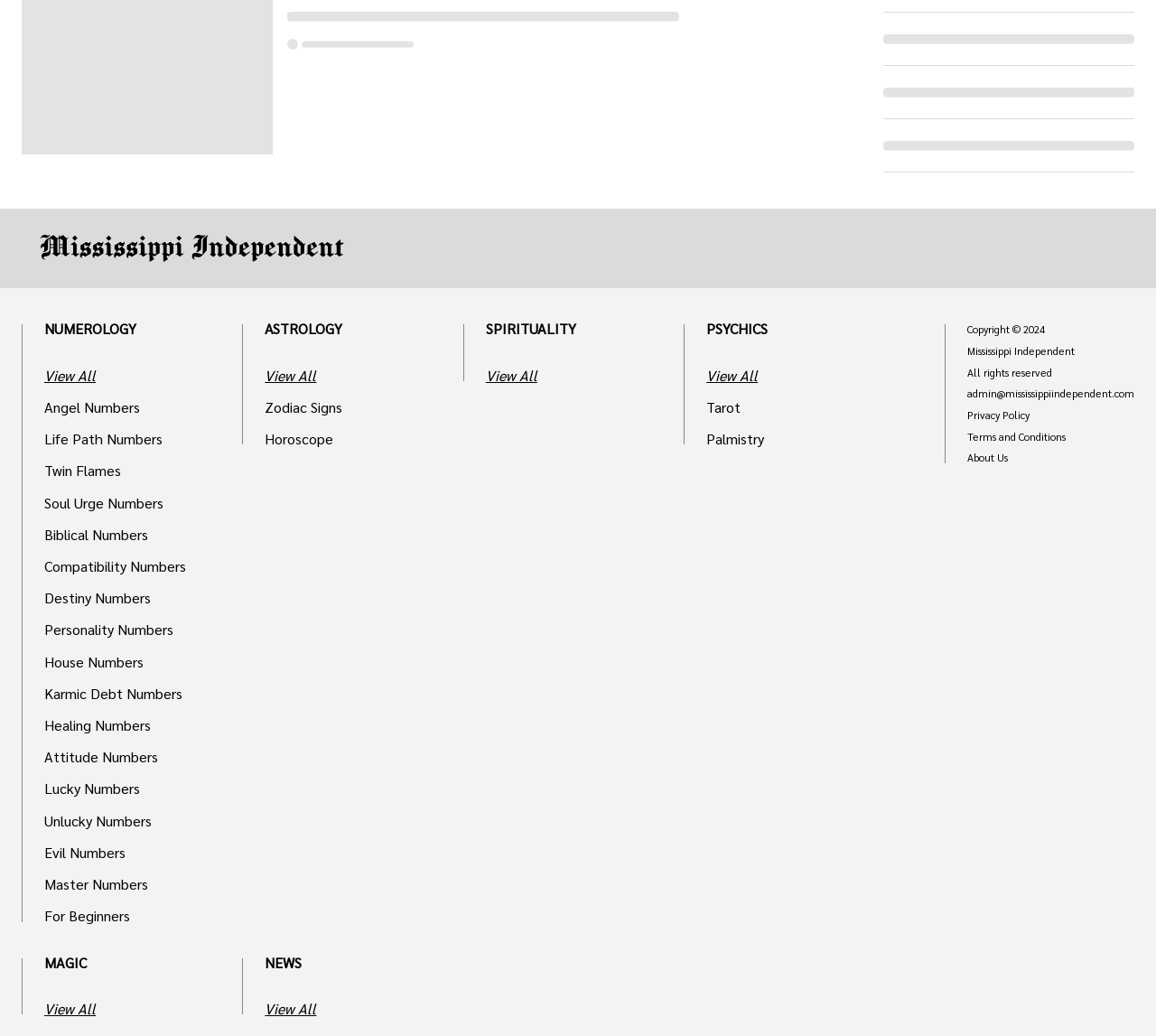What categories are available on this website?
Using the details shown in the screenshot, provide a comprehensive answer to the question.

The categories available on this website can be found by looking at the links on the webpage. There are six categories: 'NUMEROLOGY', 'ASTROLOGY', 'SPIRITUALITY', 'PSYCHICS', 'MAGIC', and 'NEWS', each with its own set of sub-links.